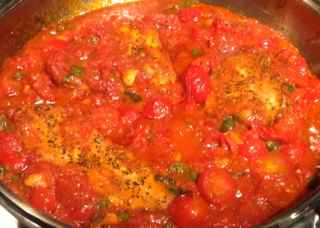Generate an elaborate description of what you see in the image.

The image showcases a vibrant and hearty tomato sauce simmering in a pan, rich with chunks of ripe tomatoes, spices, and herbs. The sauce appears to be infused with flavors, featuring a mix of sweetness and tanginess from the tomatoes, complemented by herbs and possibly capers, as suggested by accompanying text about a tuna dish prepared with tomatoes and capers. The preparation method described indicates a focus on quick and delicious cooking, emphasizing the ease with which the dish can be made. This sauce serves as a versatile base for various meals, highlighting its appeal for home cooks seeking satisfying recipes.